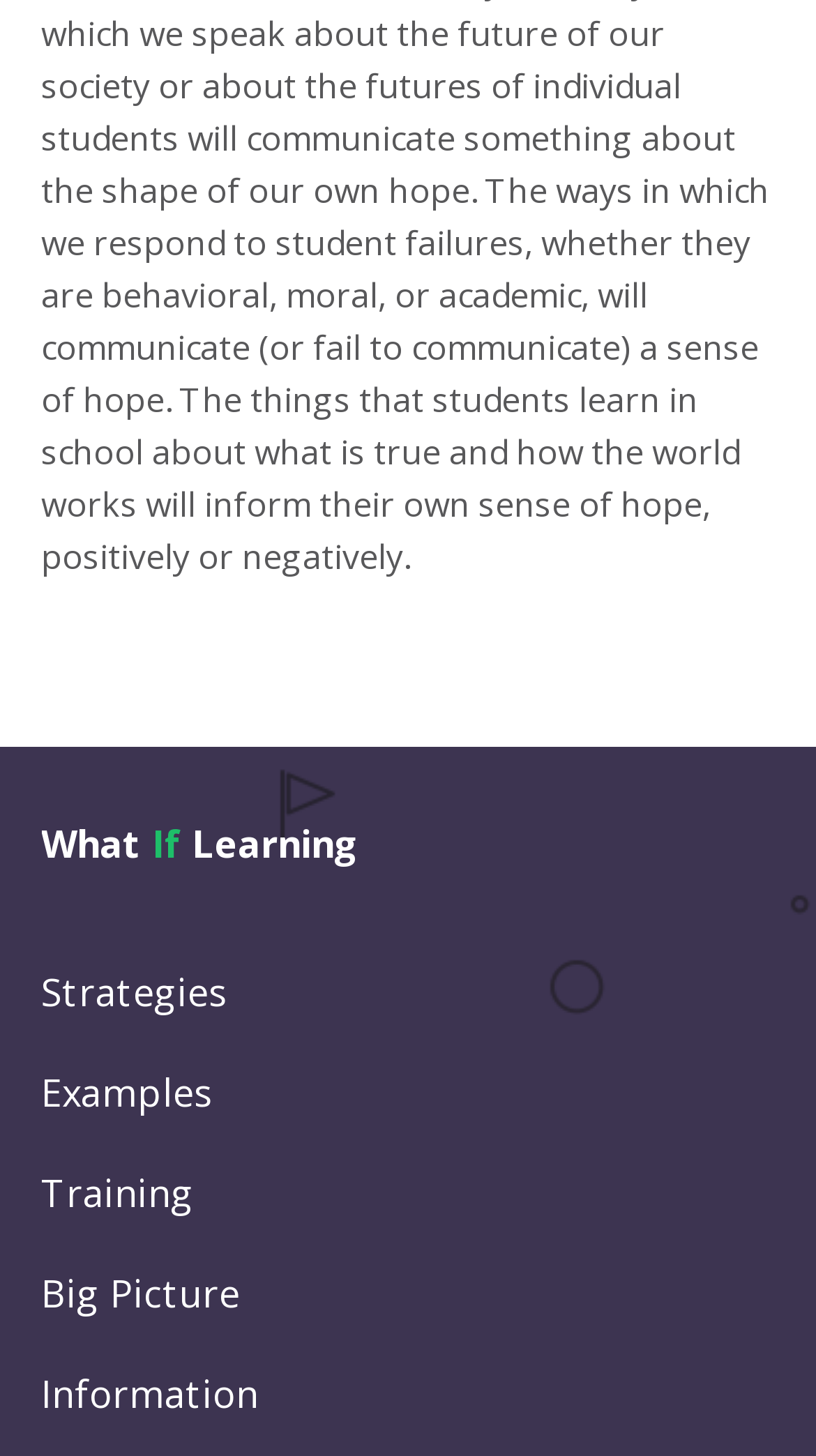Answer with a single word or phrase: 
How many links are there on the webpage?

6